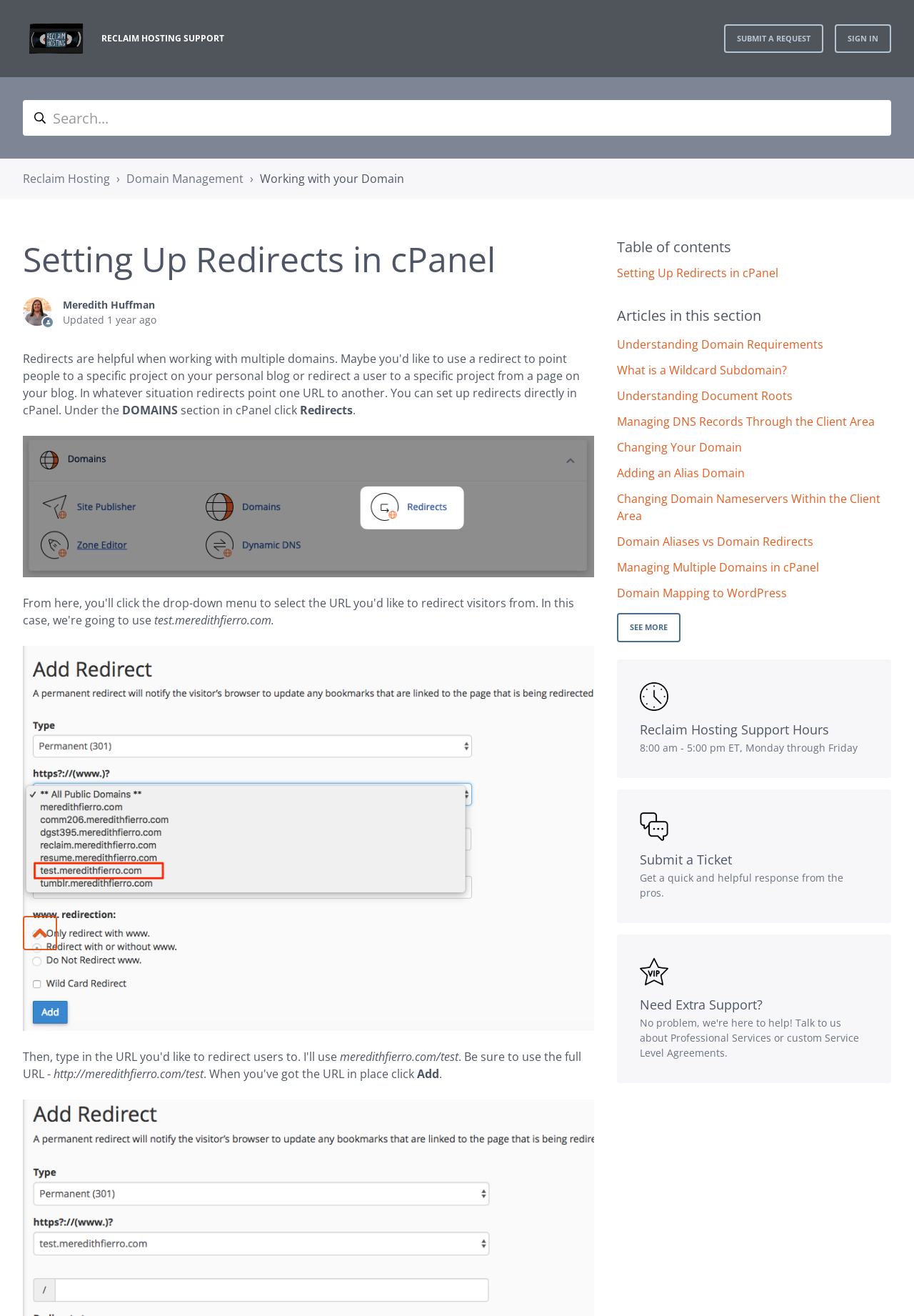What is the purpose of the 'Add' button?
Please interpret the details in the image and answer the question thoroughly.

I inferred the purpose of the 'Add' button by its location and text content, which suggests that it is used to add a new redirect to the system.